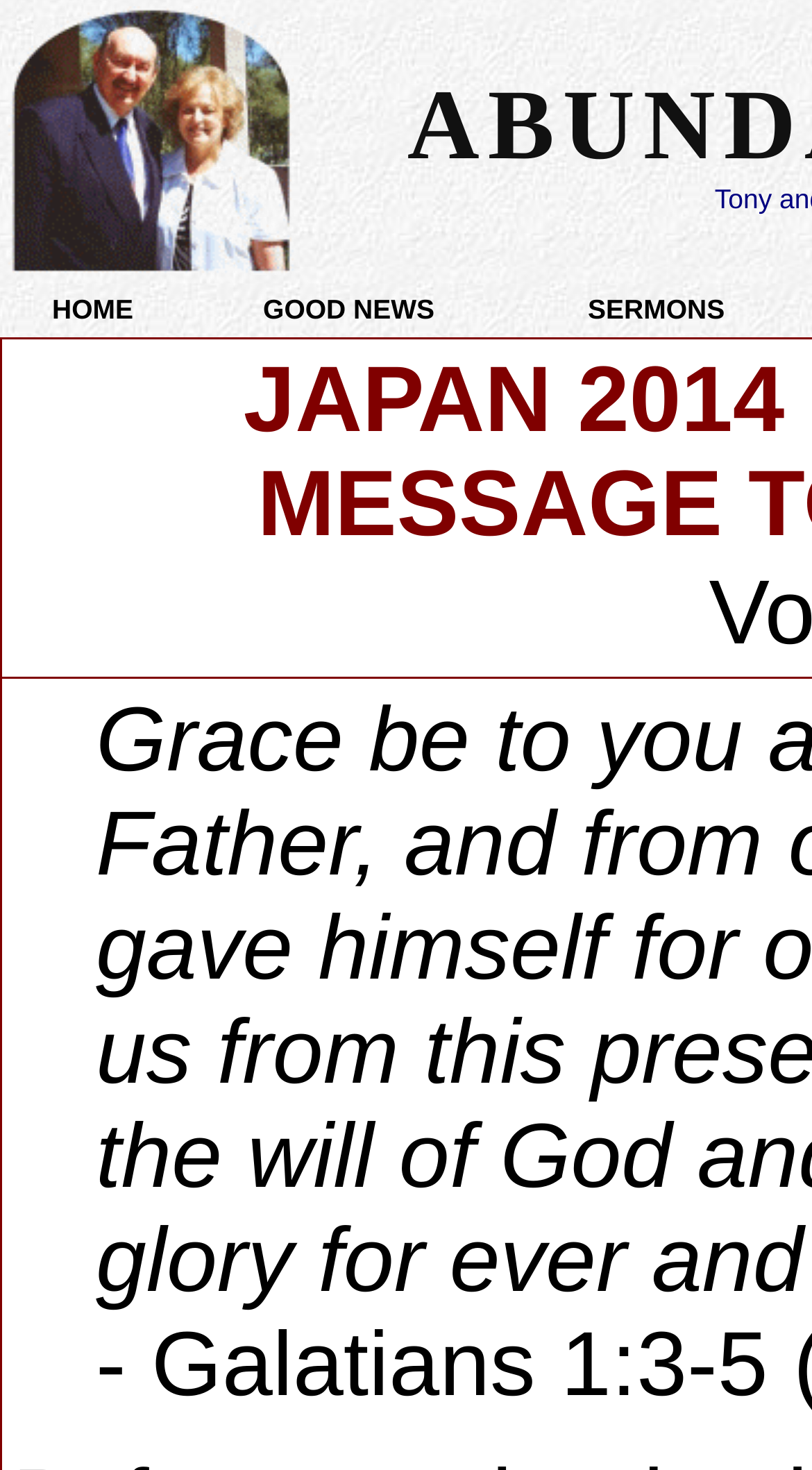Given the description of the UI element: "HOME", predict the bounding box coordinates in the form of [left, top, right, bottom], with each value being a float between 0 and 1.

[0.064, 0.2, 0.164, 0.221]